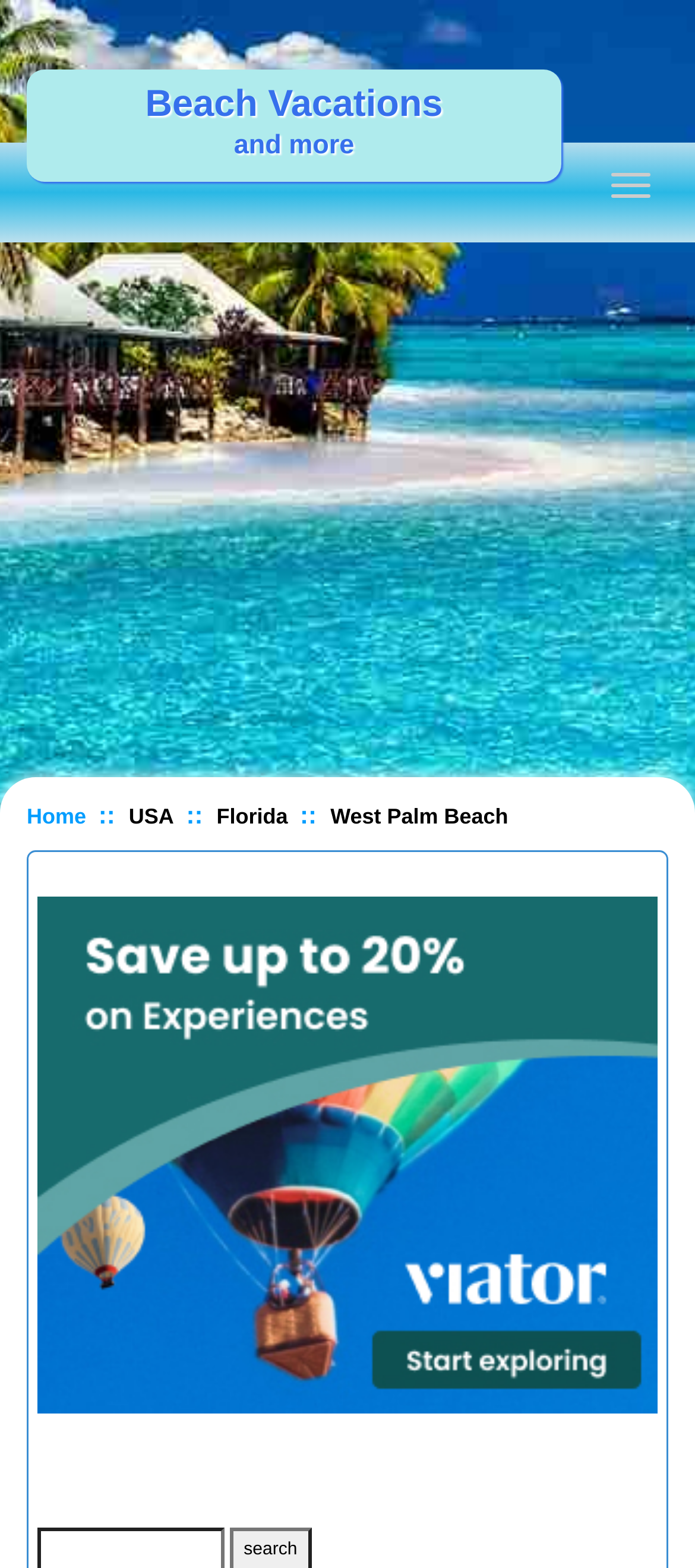How many links are there in the top section?
Please use the image to provide a one-word or short phrase answer.

2